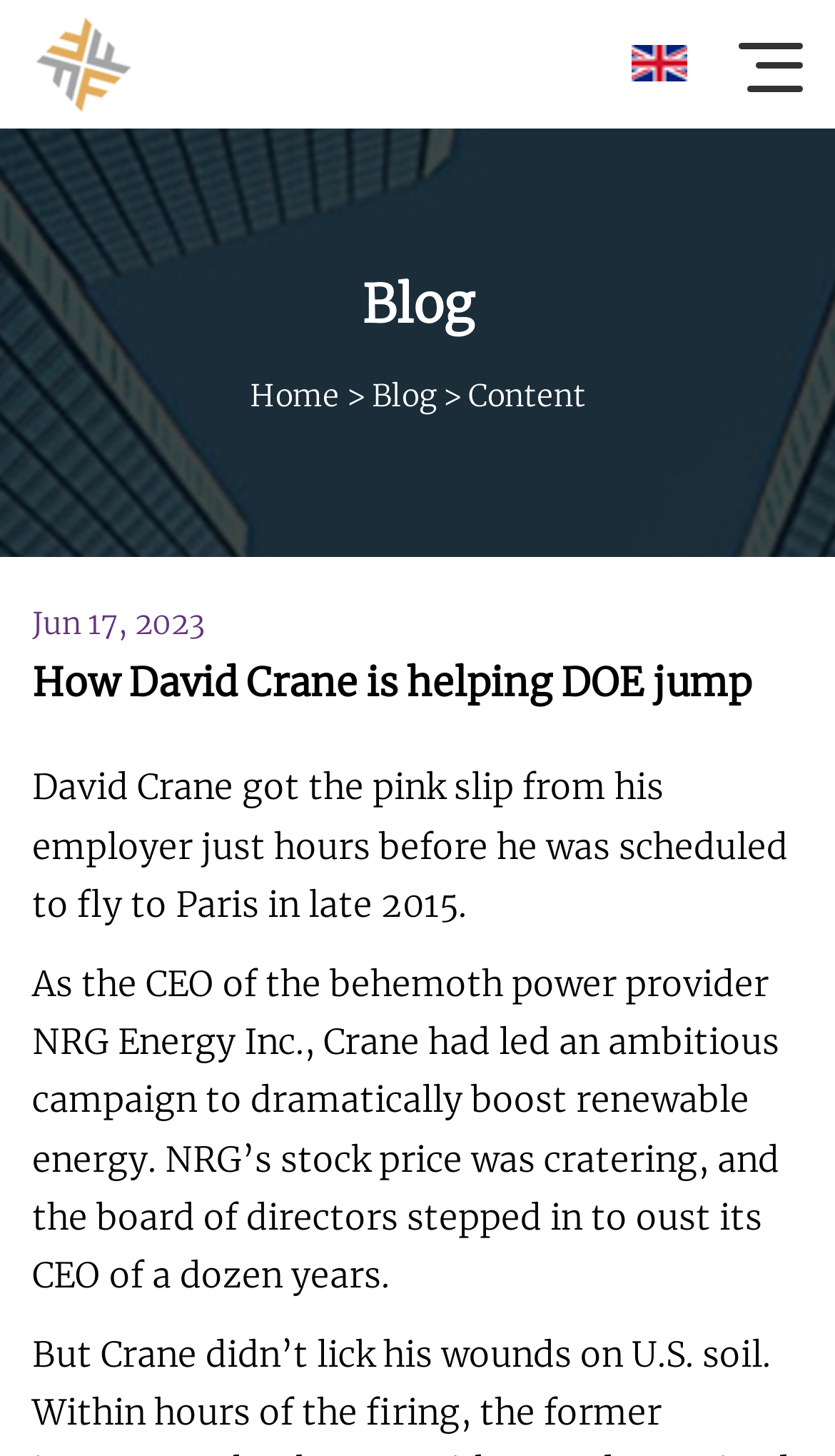Please find and generate the text of the main heading on the webpage.

How David Crane is helping DOE jump